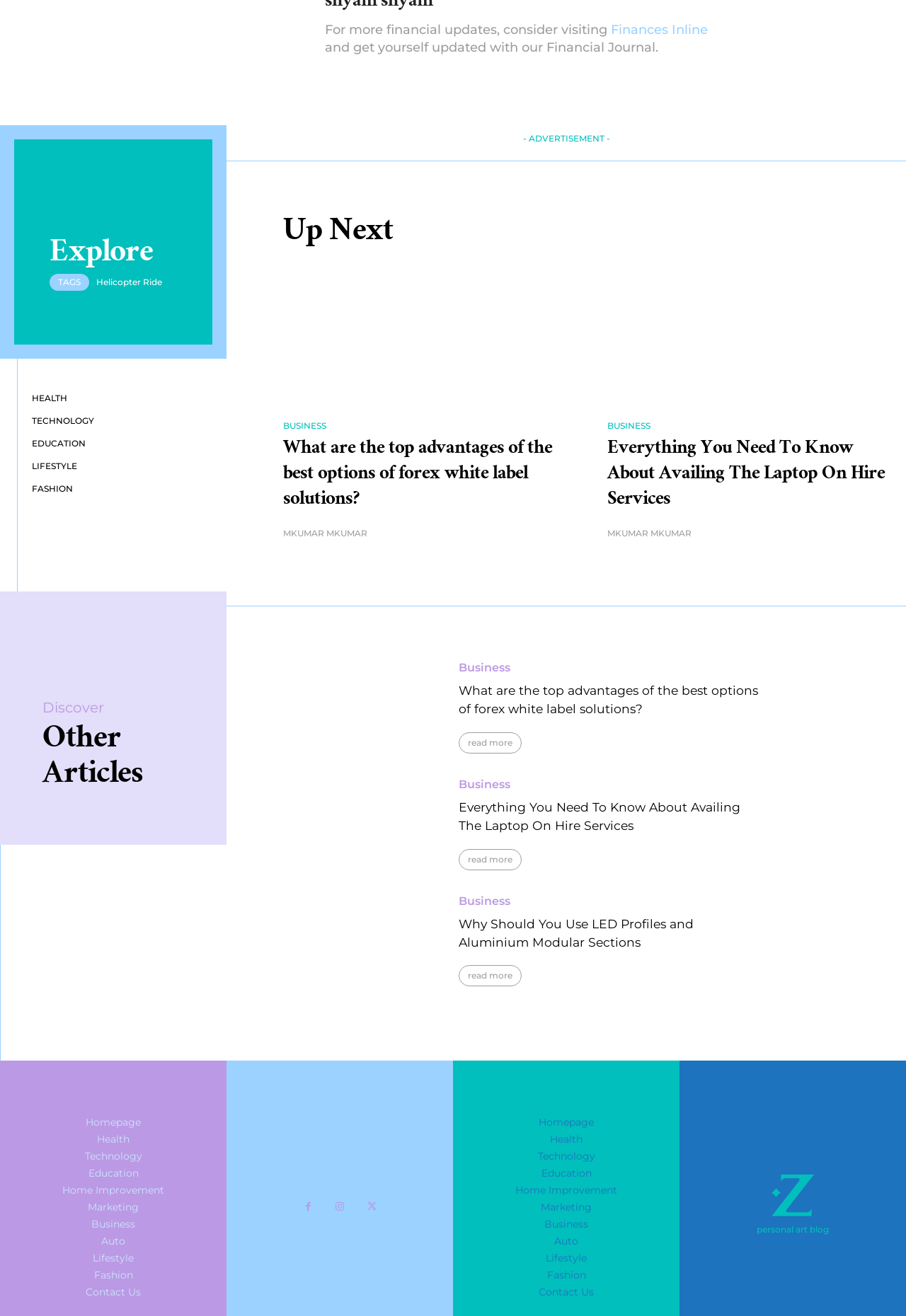Please locate the bounding box coordinates of the element that should be clicked to achieve the given instruction: "go to the 'Homepage'".

[0.019, 0.863, 0.231, 0.871]